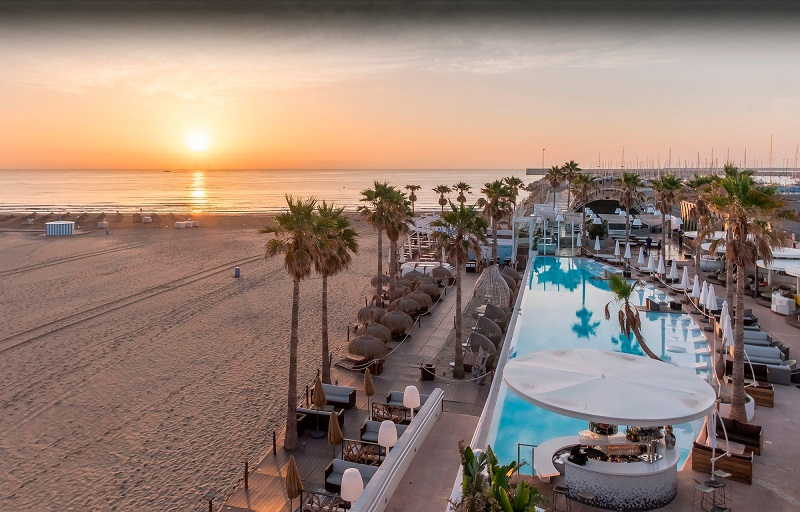Explain the details of the image you are viewing.

The image captures a stunning sunset view over a tranquil beach in Valencia, enhancing the romantic ambiance of the scene. The warm hues of orange and gold fill the sky as the sun descends towards the horizon, casting a beautiful reflection on the gentle waves of the Mediterranean Sea. In the foreground, a luxurious pool area is lined with elegant lounge chairs, surrounded by tall palm trees that sway gently in the evening breeze. The stylish beach bar, featuring a striking white canopy, invites couples to unwind and enjoy the serene surroundings. This picturesque setting is ideal for dining experiences at one of the intimate romantic restaurants in Valencia, making it a perfect destination for couples seeking a memorable evening.